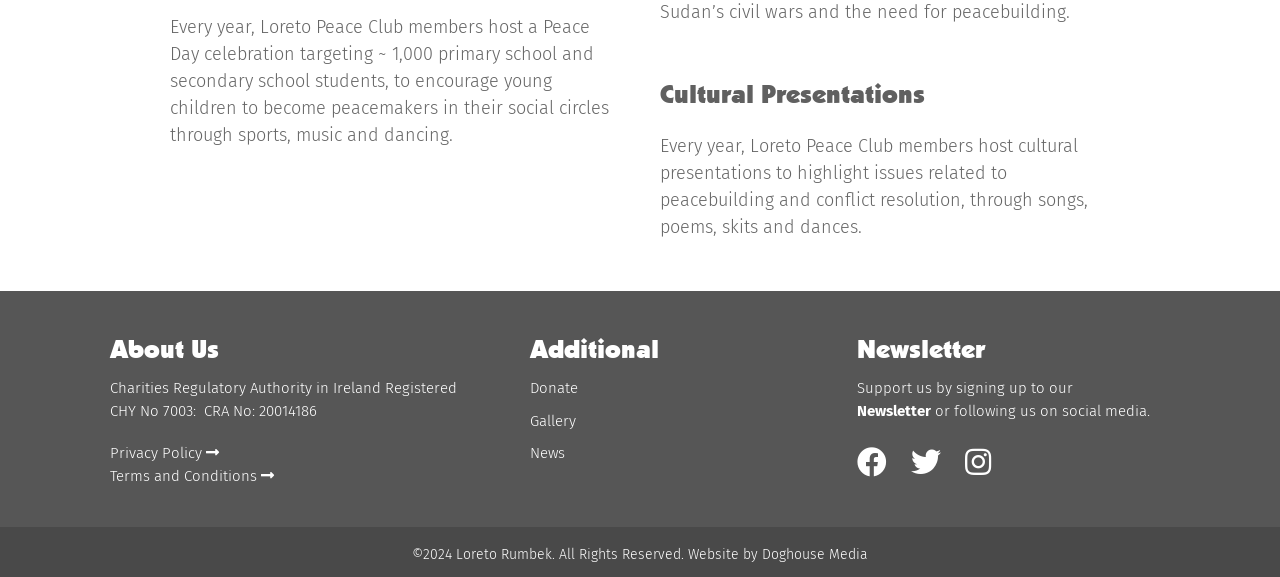Who designed the website?
Refer to the screenshot and respond with a concise word or phrase.

Doghouse Media